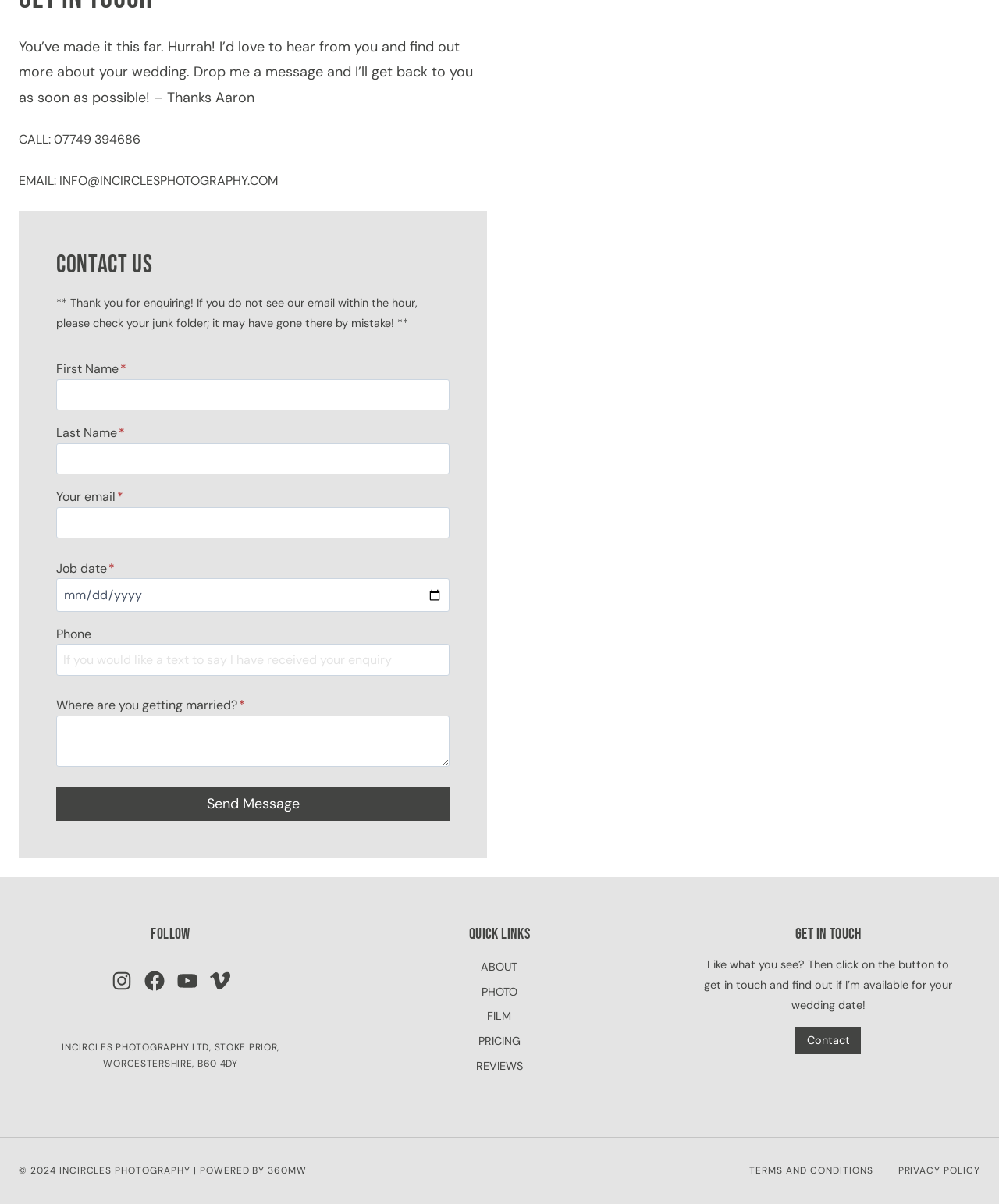Locate the bounding box coordinates of the area to click to fulfill this instruction: "Call the phone number". The bounding box should be presented as four float numbers between 0 and 1, in the order [left, top, right, bottom].

[0.054, 0.109, 0.141, 0.123]